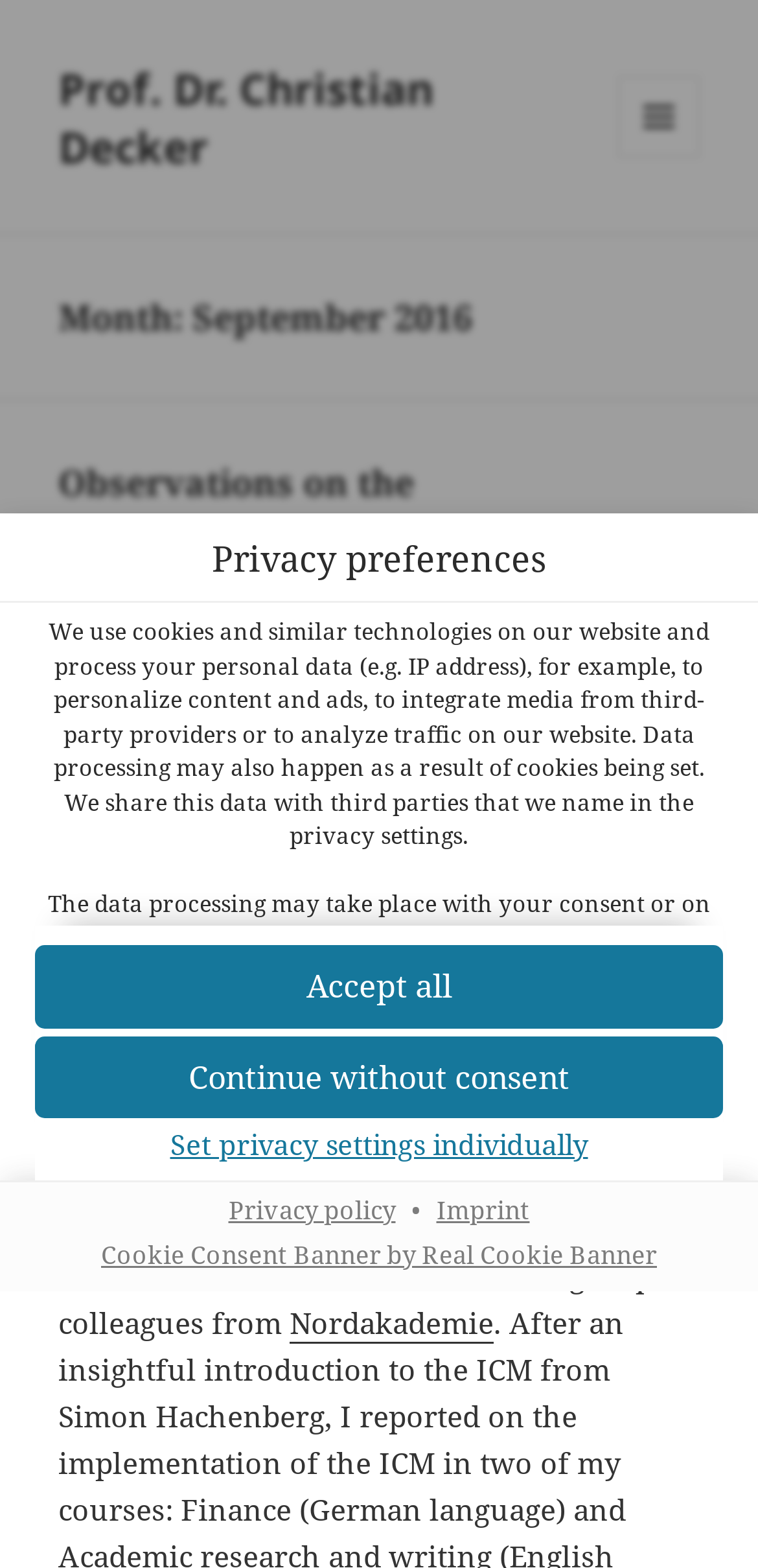Determine the bounding box coordinates for the area you should click to complete the following instruction: "Visit Rasta Reasonings".

None